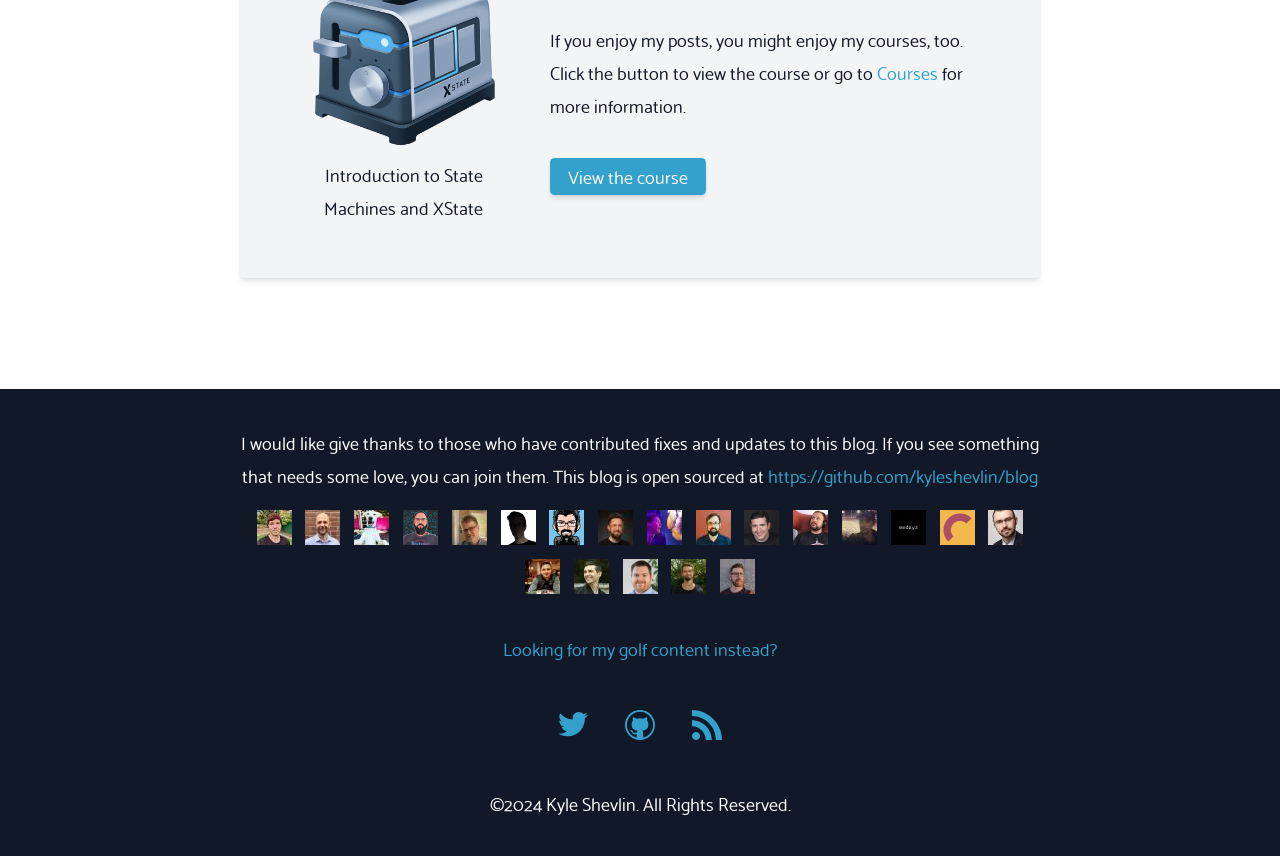Find the bounding box coordinates of the element to click in order to complete this instruction: "Visit Kyle Shevlin's Twitter page". The bounding box coordinates must be four float numbers between 0 and 1, denoted as [left, top, right, bottom].

[0.422, 0.822, 0.474, 0.872]